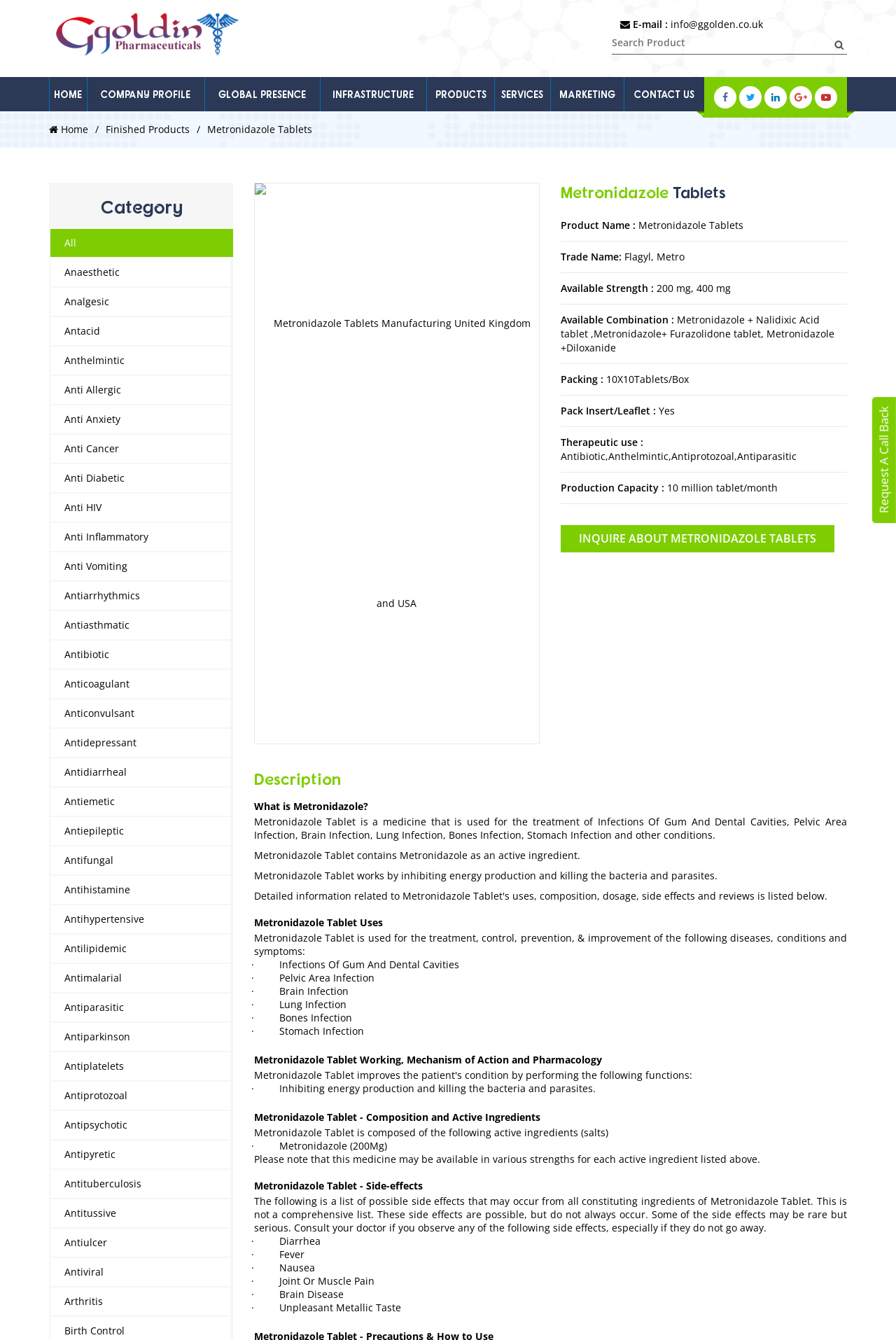What is the available strength of Metronidazole Tablets?
Using the visual information, answer the question in a single word or phrase.

200 mg, 400 mg